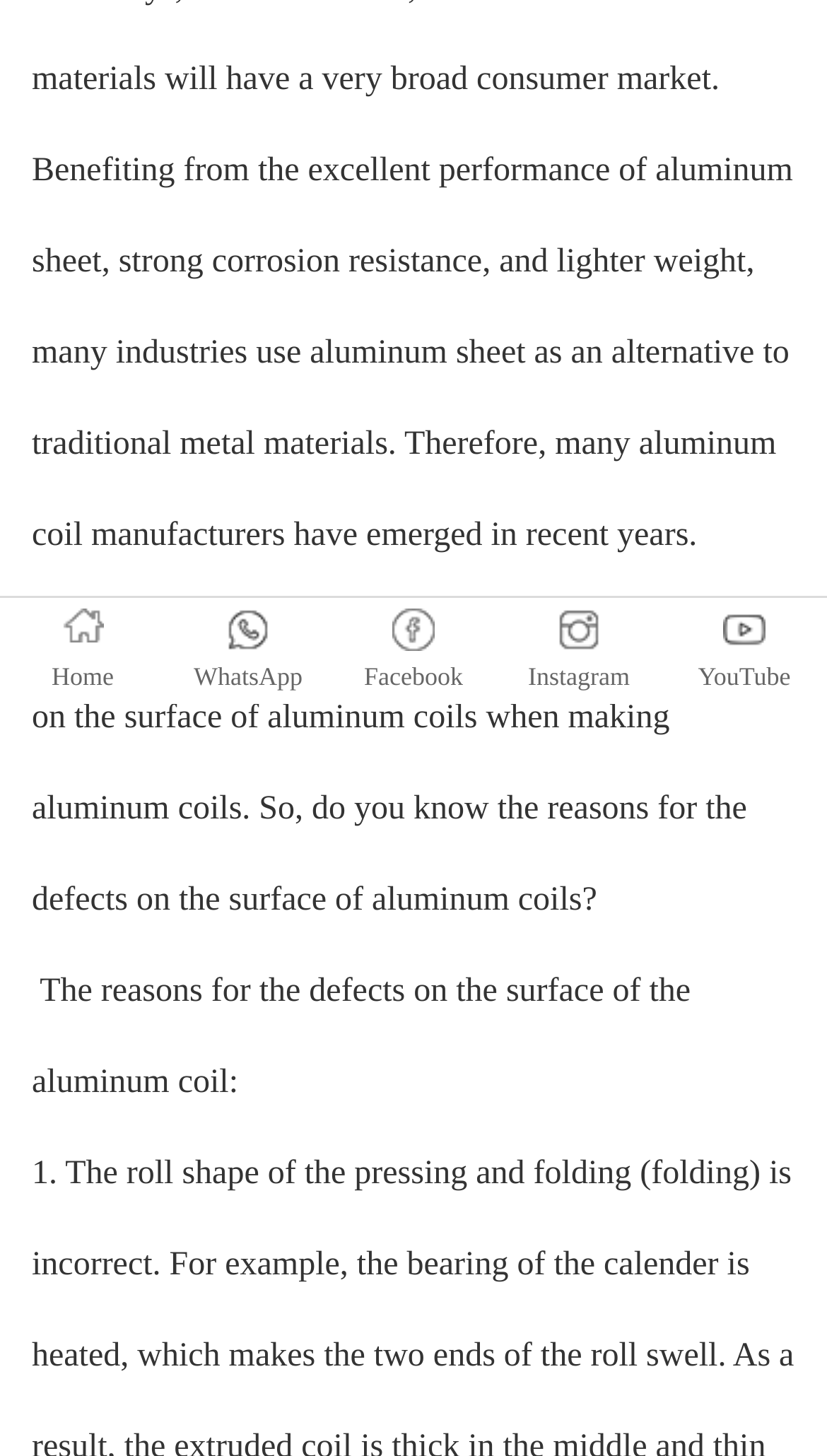Based on the element description: "YouTube", identify the bounding box coordinates for this UI element. The coordinates must be four float numbers between 0 and 1, listed as [left, top, right, bottom].

[0.8, 0.411, 1.0, 0.483]